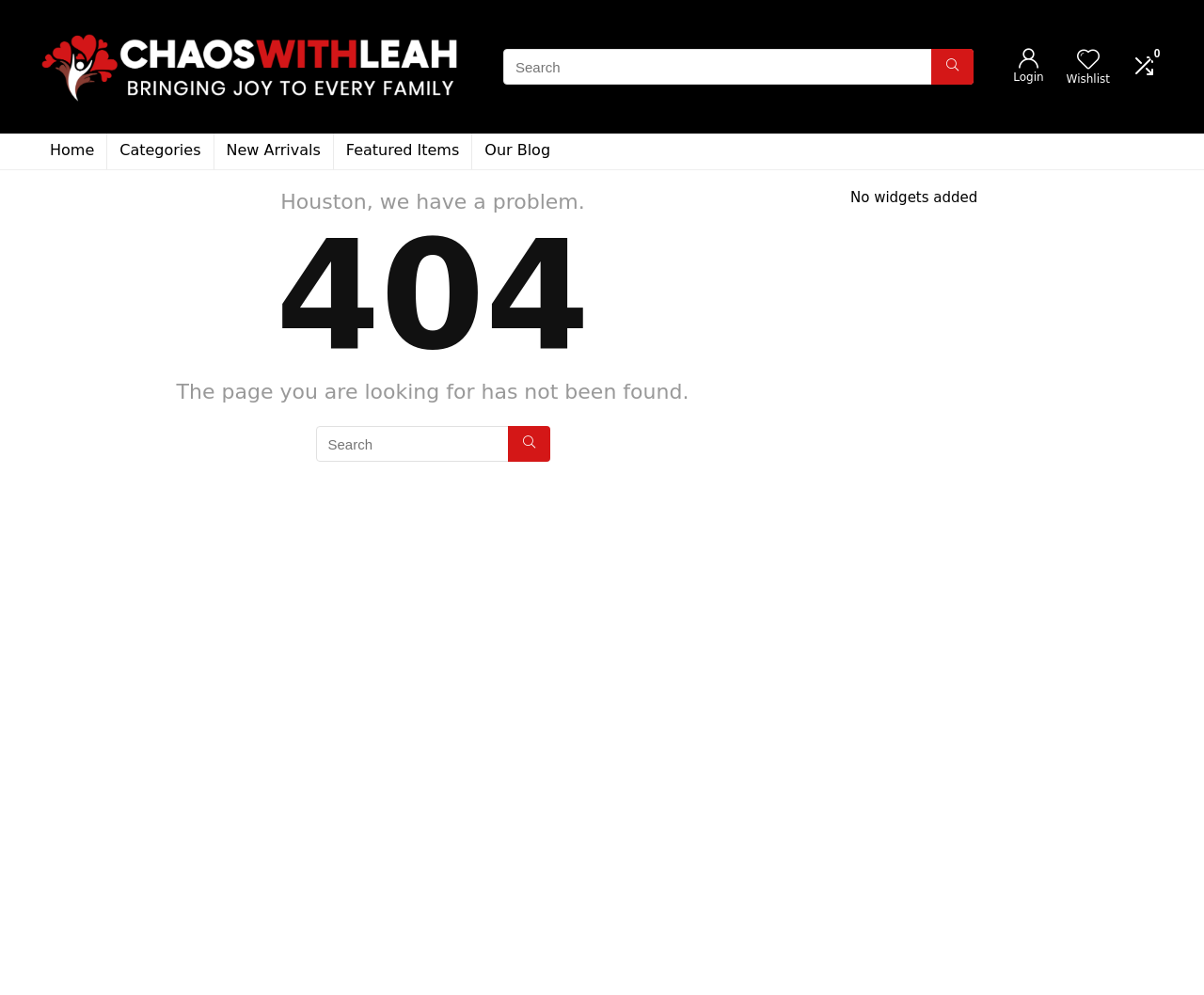Locate the bounding box coordinates of the segment that needs to be clicked to meet this instruction: "go to ChaosWithLeah homepage".

[0.031, 0.02, 0.383, 0.037]